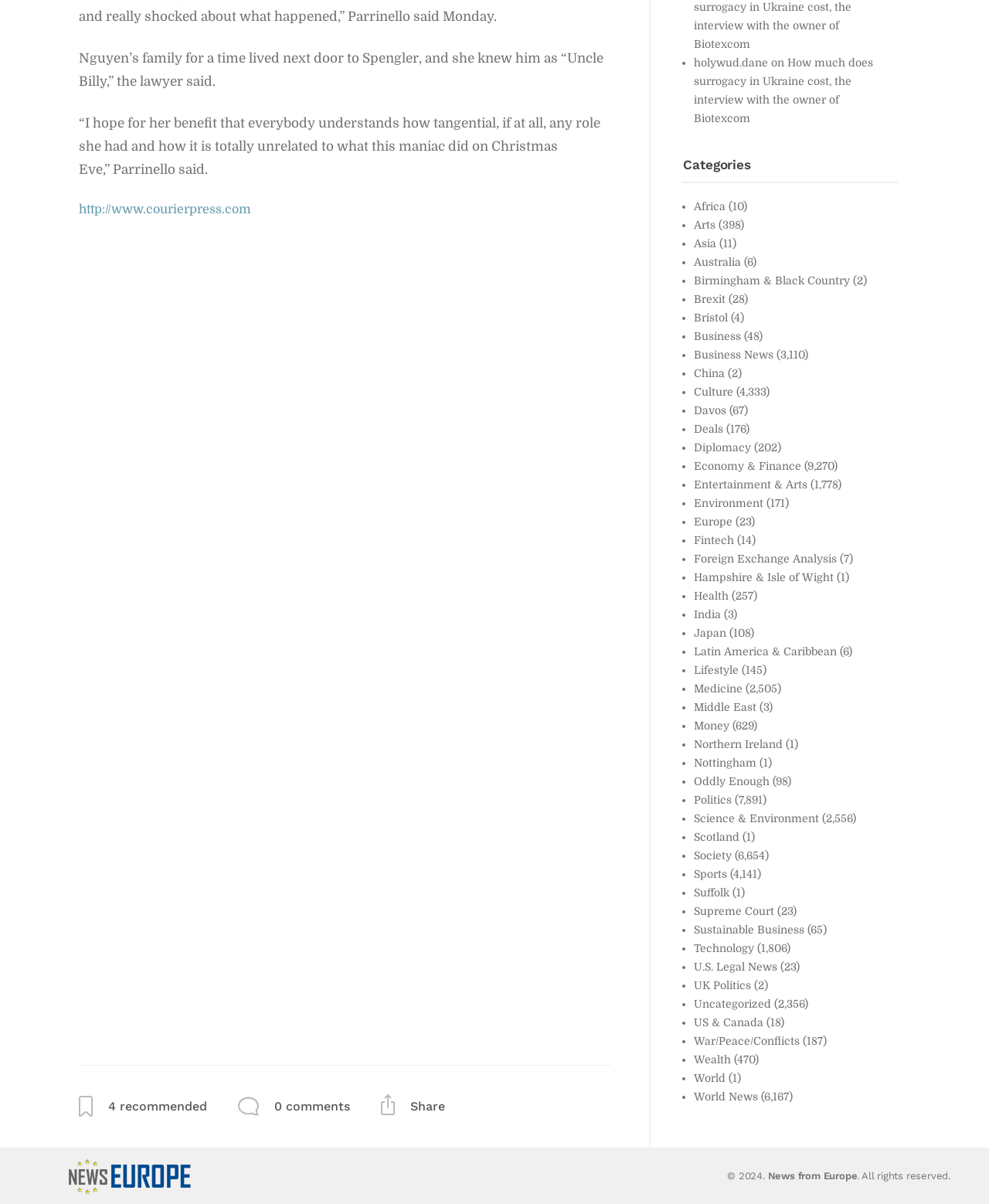Locate the bounding box coordinates of the area to click to fulfill this instruction: "Click on the 'Africa' link". The bounding box should be presented as four float numbers between 0 and 1, in the order [left, top, right, bottom].

[0.702, 0.002, 0.734, 0.012]